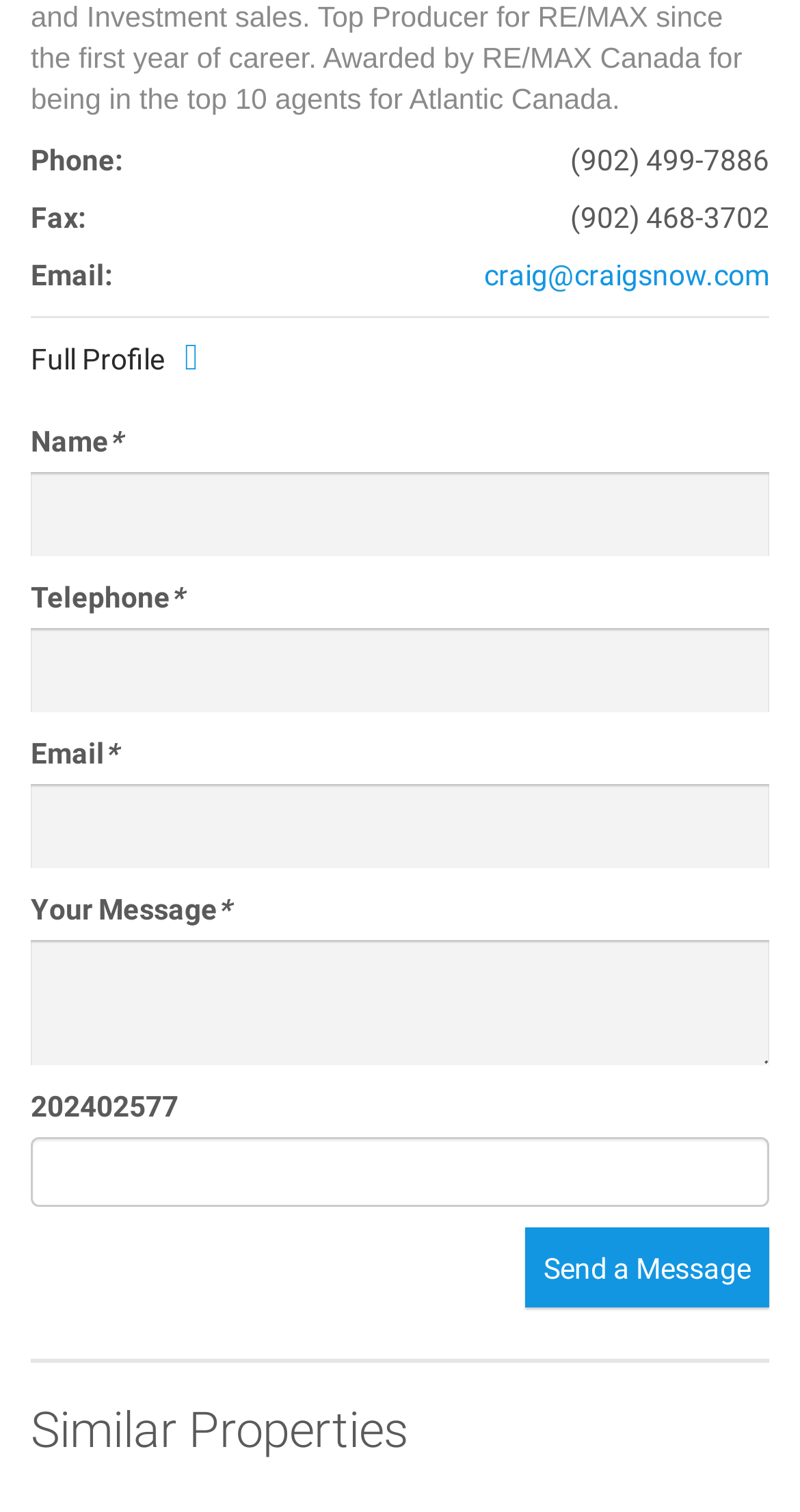Please identify the bounding box coordinates of the area that needs to be clicked to follow this instruction: "Send a message".

[0.656, 0.812, 0.962, 0.865]